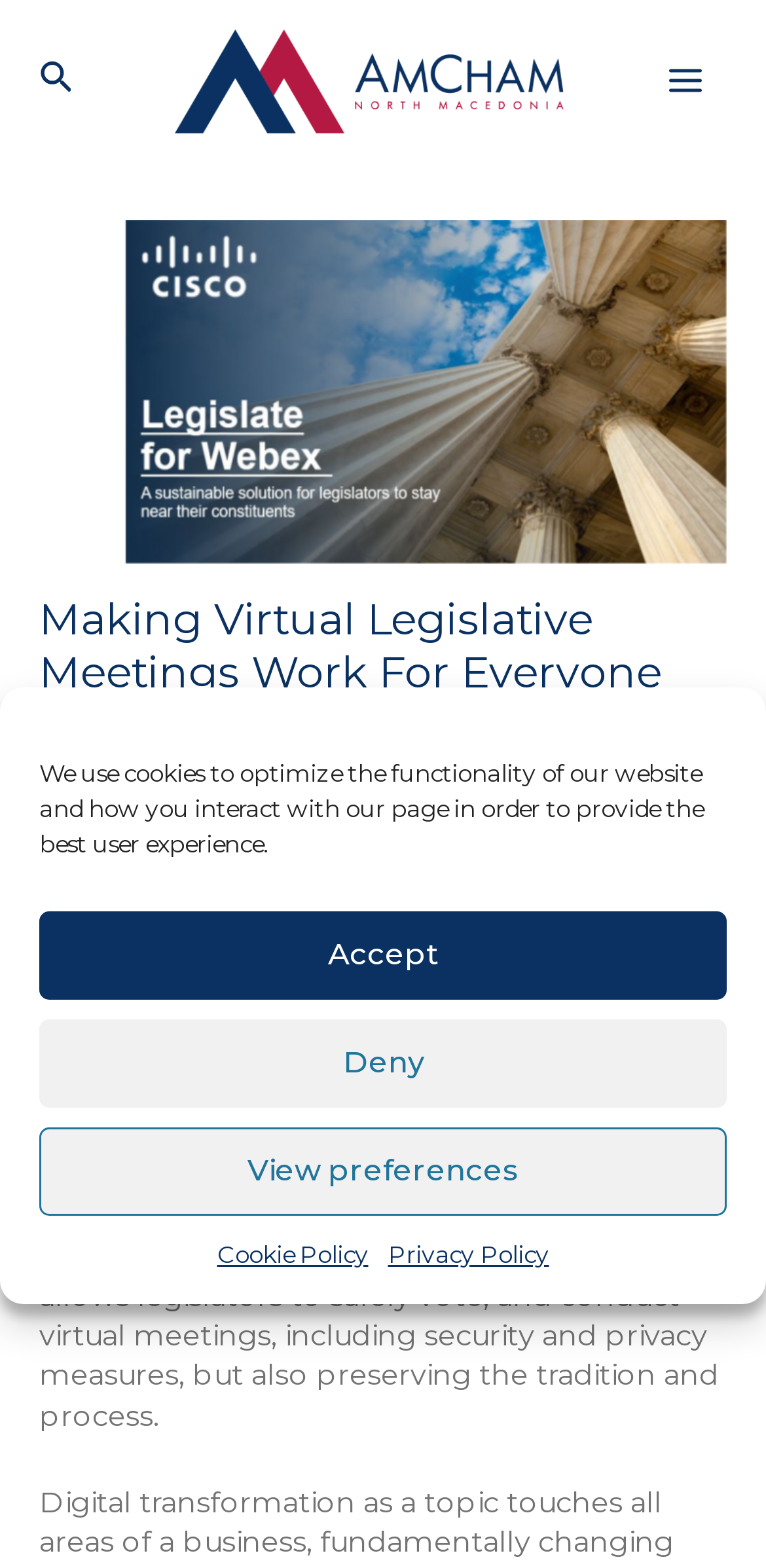Provide a short, one-word or phrase answer to the question below:
Who was the guest speaker?

Mr. Bojan Nedelchev